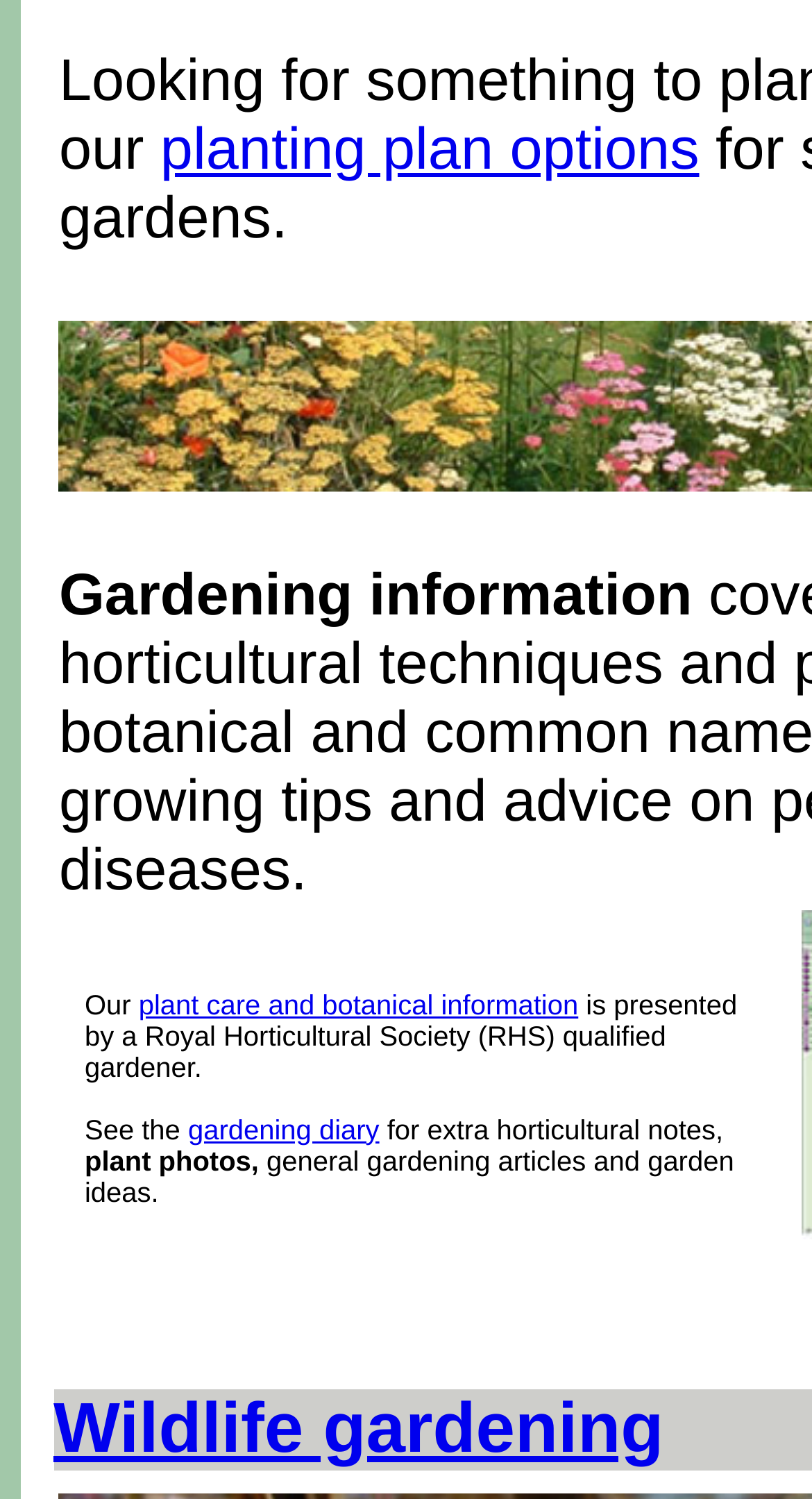Using details from the image, please answer the following question comprehensively:
What is the relation between the person presenting plant care and botanical information and the gardening diary?

The person presenting plant care and botanical information is likely the same person who writes the gardening diary, as the diary is mentioned as a source of extra information related to the person's work.